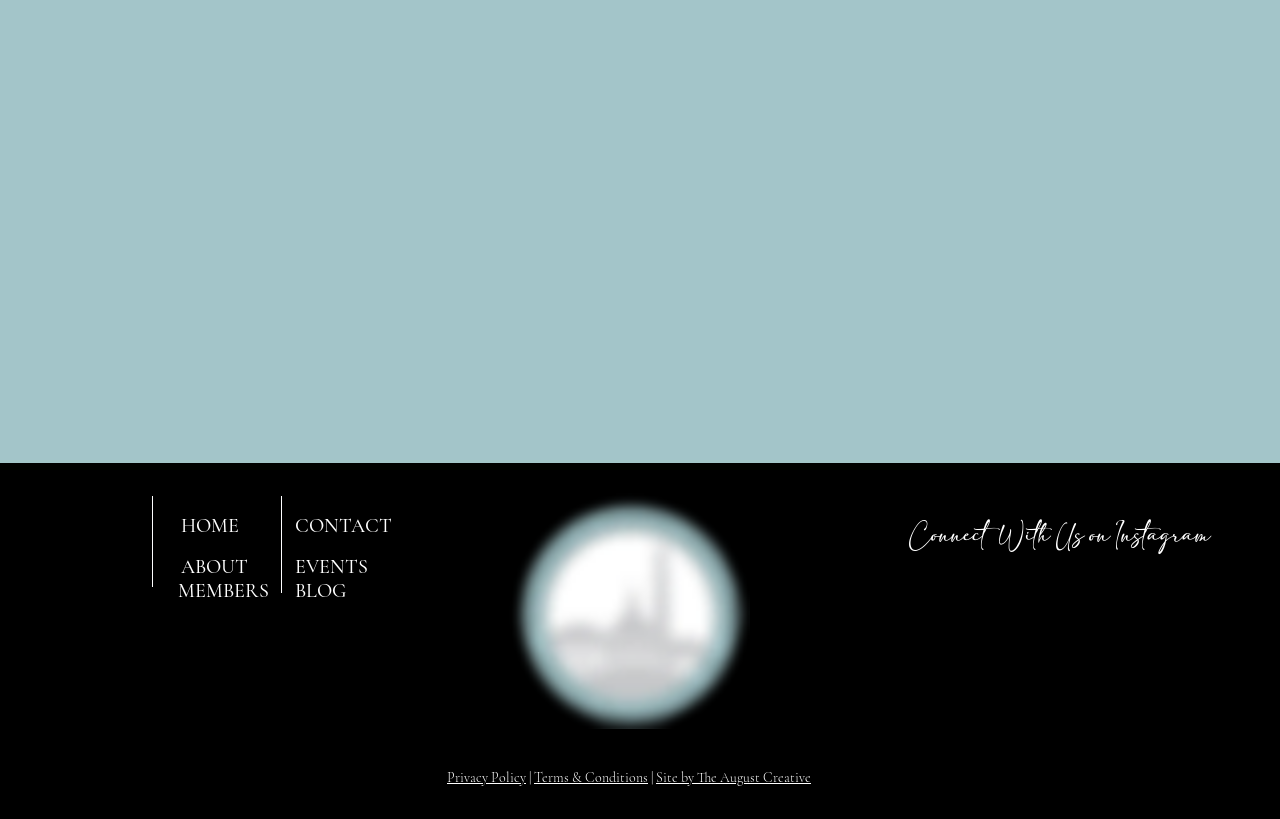How many social media links are there?
Please analyze the image and answer the question with as much detail as possible.

I counted the number of link elements under the 'Social Bar' list element, which are Facebook, Instagram, Pinterest, LinkedIn, and Twitter, totaling 5 social media links.